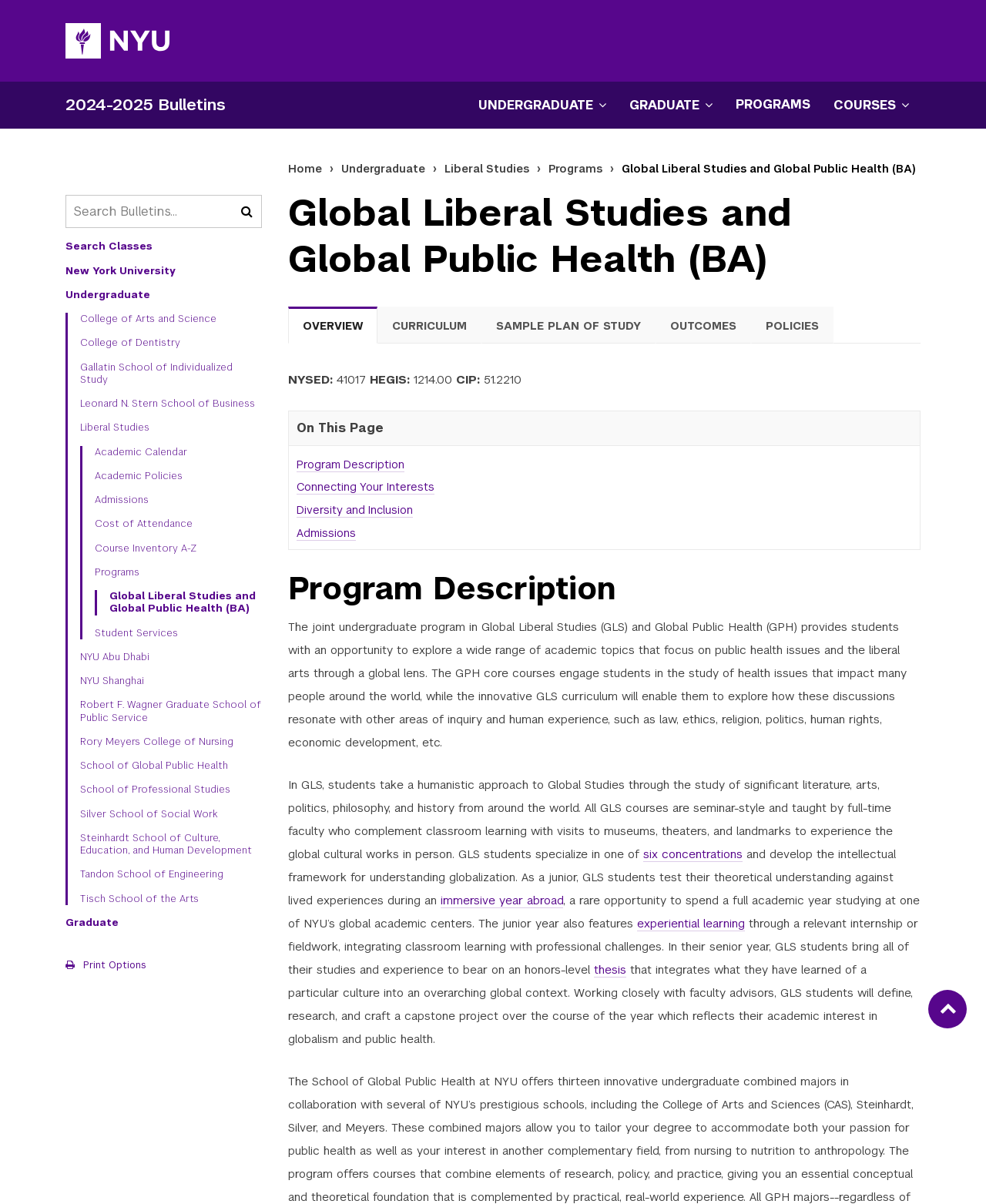Find the bounding box coordinates of the element to click in order to complete the given instruction: "Open Undergraduate Menu."

[0.473, 0.069, 0.627, 0.105]